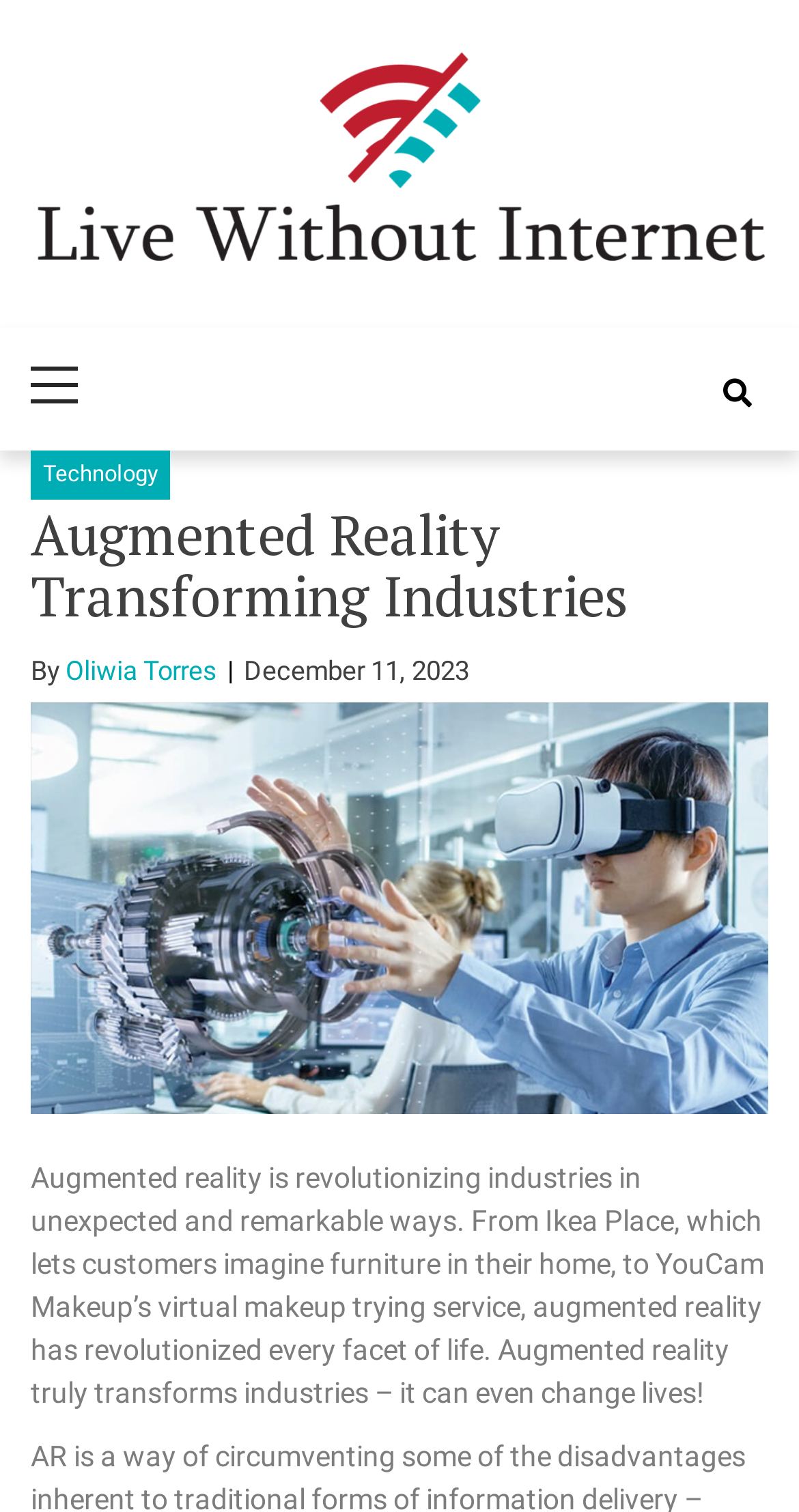What is the name of the furniture company mentioned?
Please answer the question with a detailed and comprehensive explanation.

I found the name of the furniture company by reading the introductory paragraph, which mentions Ikea Place as an example of augmented reality in action.